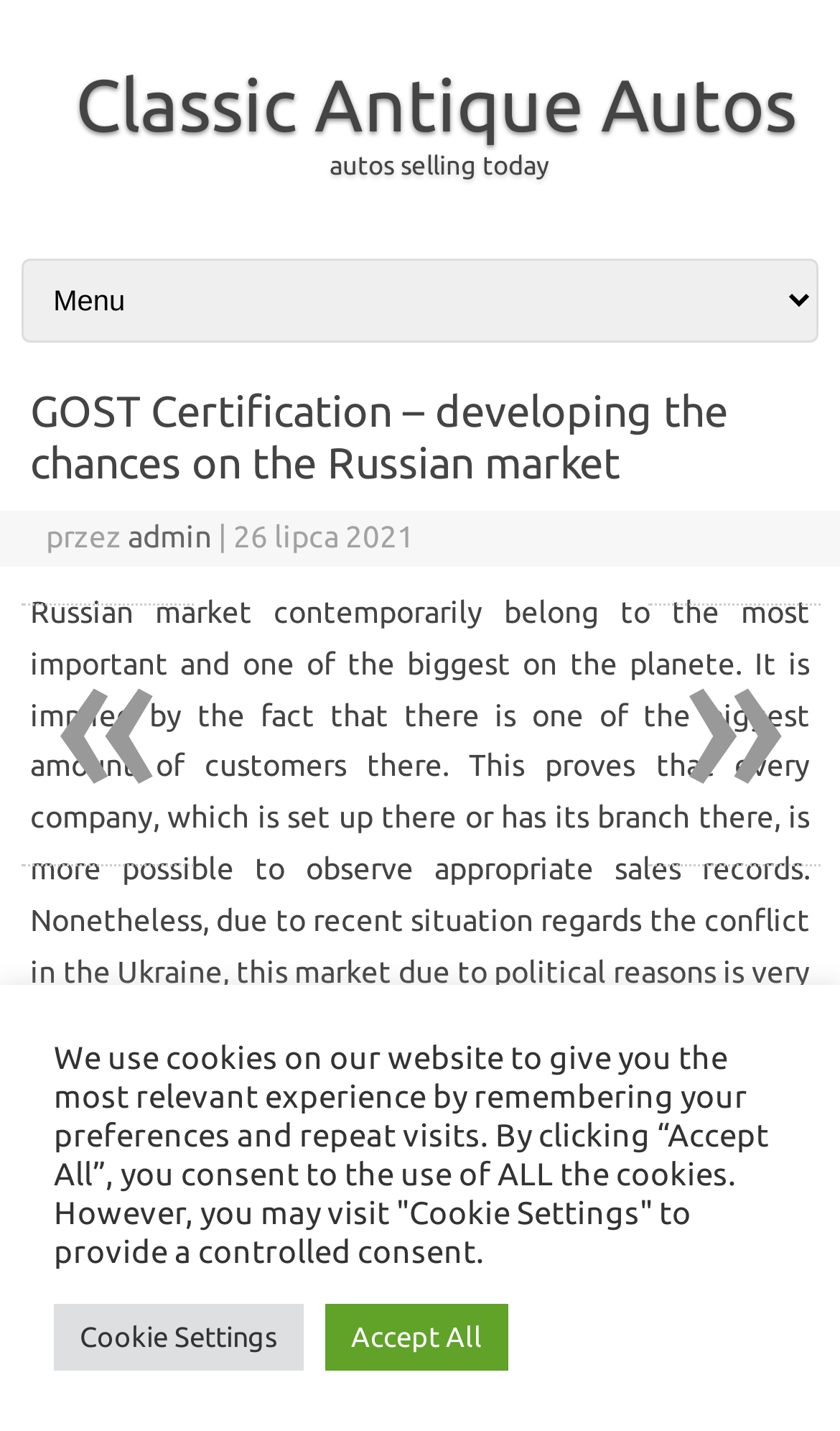Determine the bounding box coordinates of the element's region needed to click to follow the instruction: "select an option from the combobox". Provide these coordinates as four float numbers between 0 and 1, formatted as [left, top, right, bottom].

[0.025, 0.181, 0.975, 0.239]